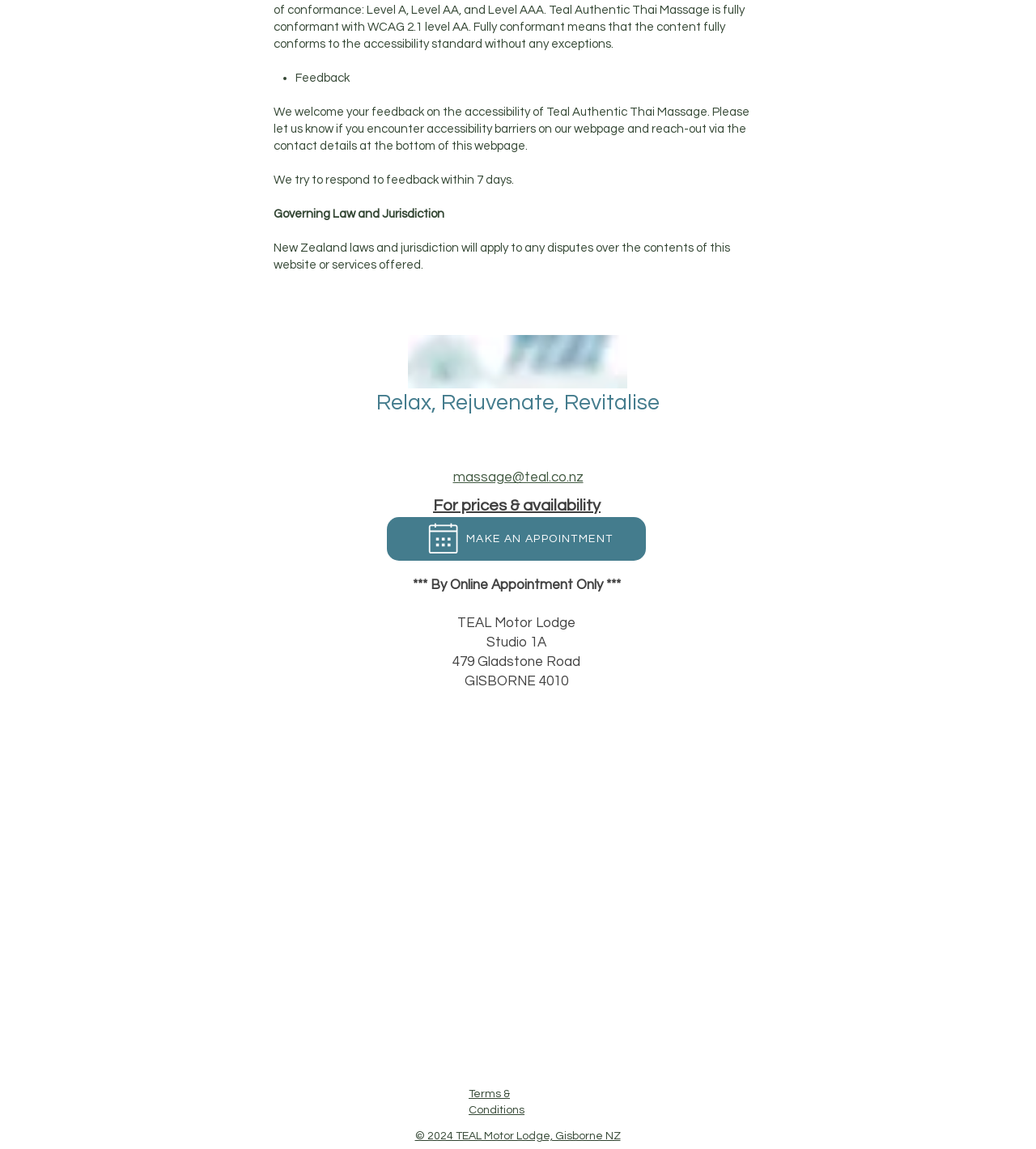What is the address of the massage studio?
Based on the visual, give a brief answer using one word or a short phrase.

479 Gladstone Road, GISBORNE 4010